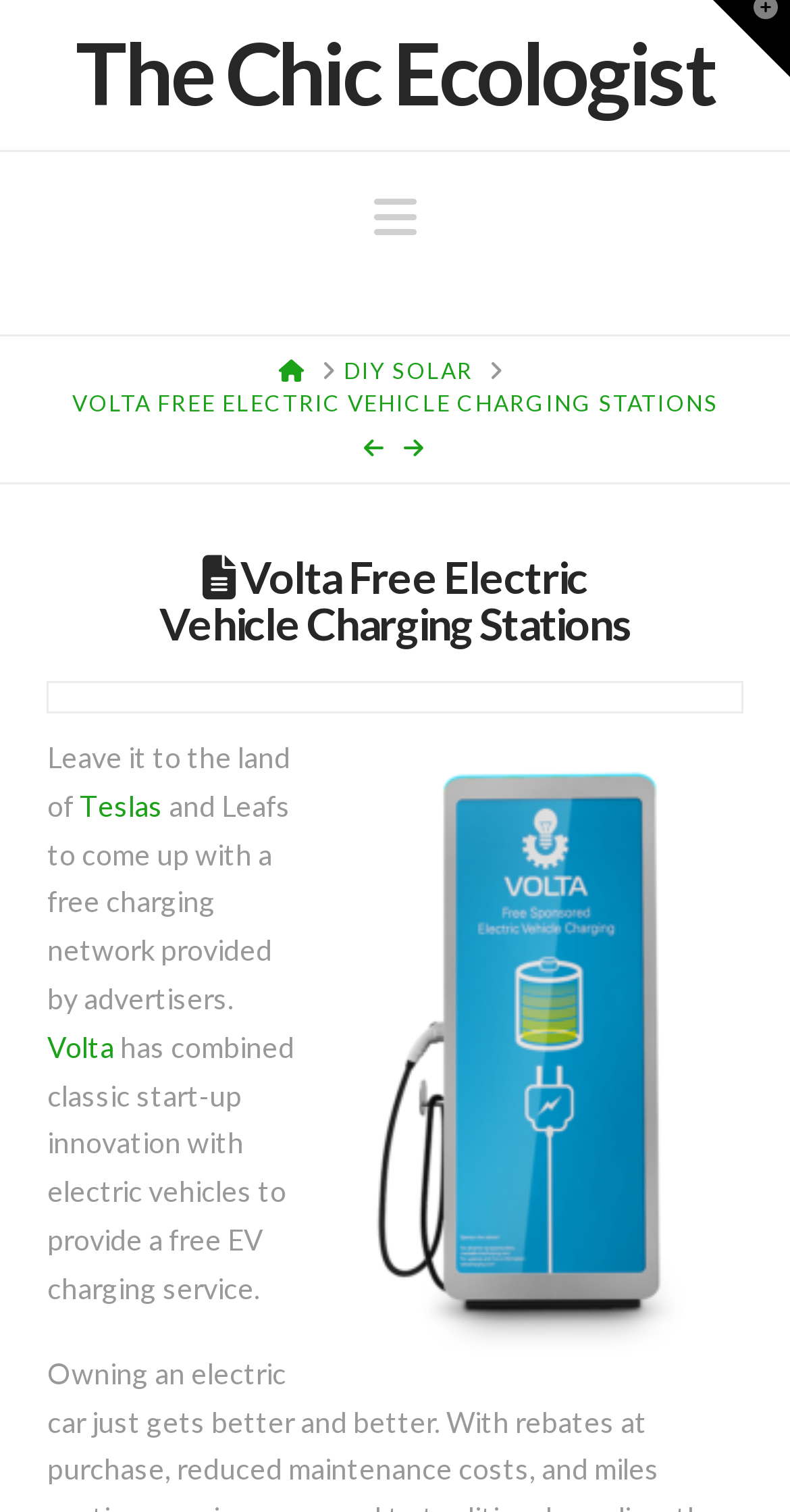What is the role of advertisers in Volta?
Refer to the image and provide a thorough answer to the question.

I inferred this from the static text 'Leave it to the land of Teslas and Leafs to come up with a free charging network provided by advertisers' in the main content section.